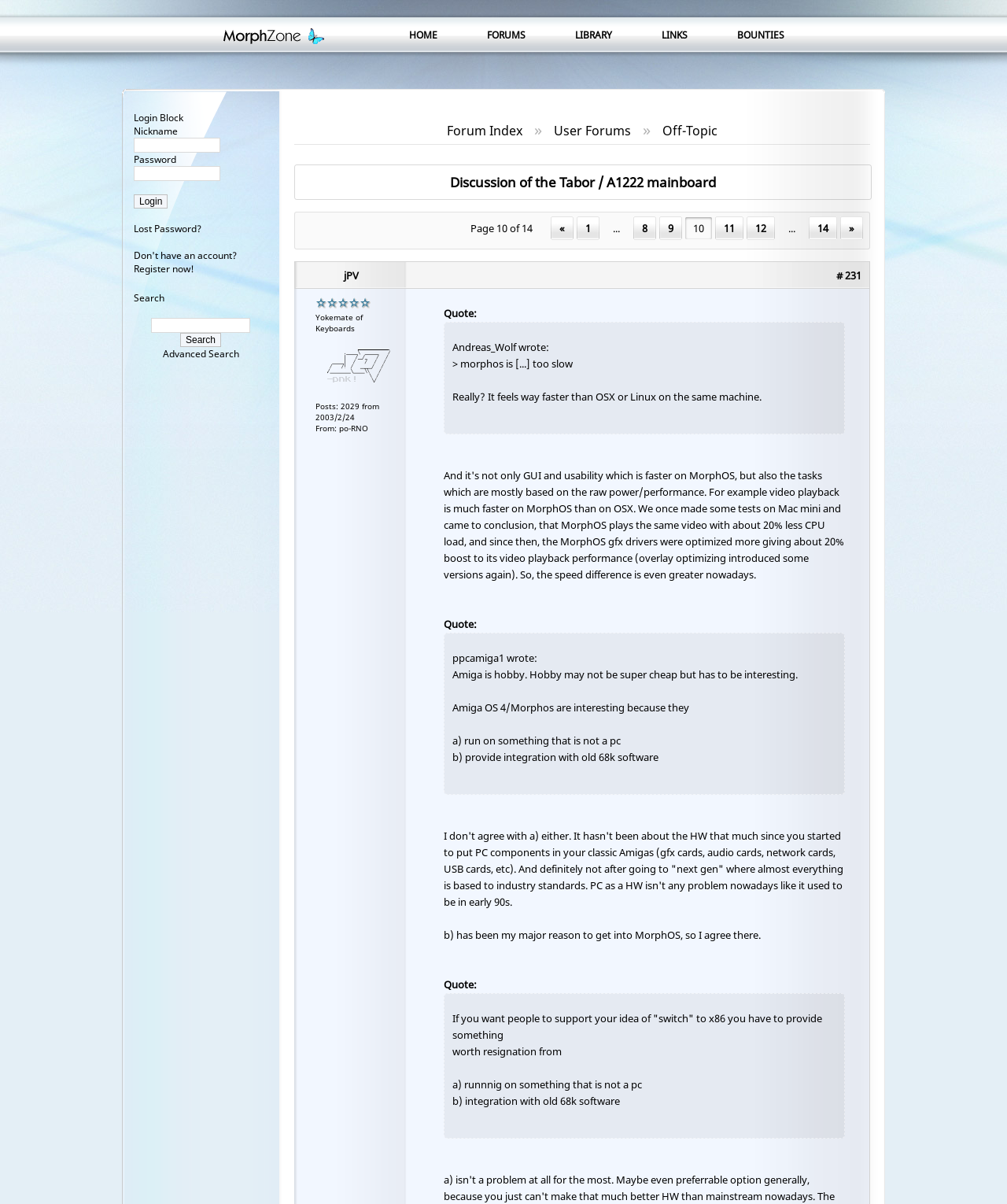Find the bounding box coordinates of the element to click in order to complete the given instruction: "Go to the 'Forum Index'."

[0.444, 0.101, 0.519, 0.116]